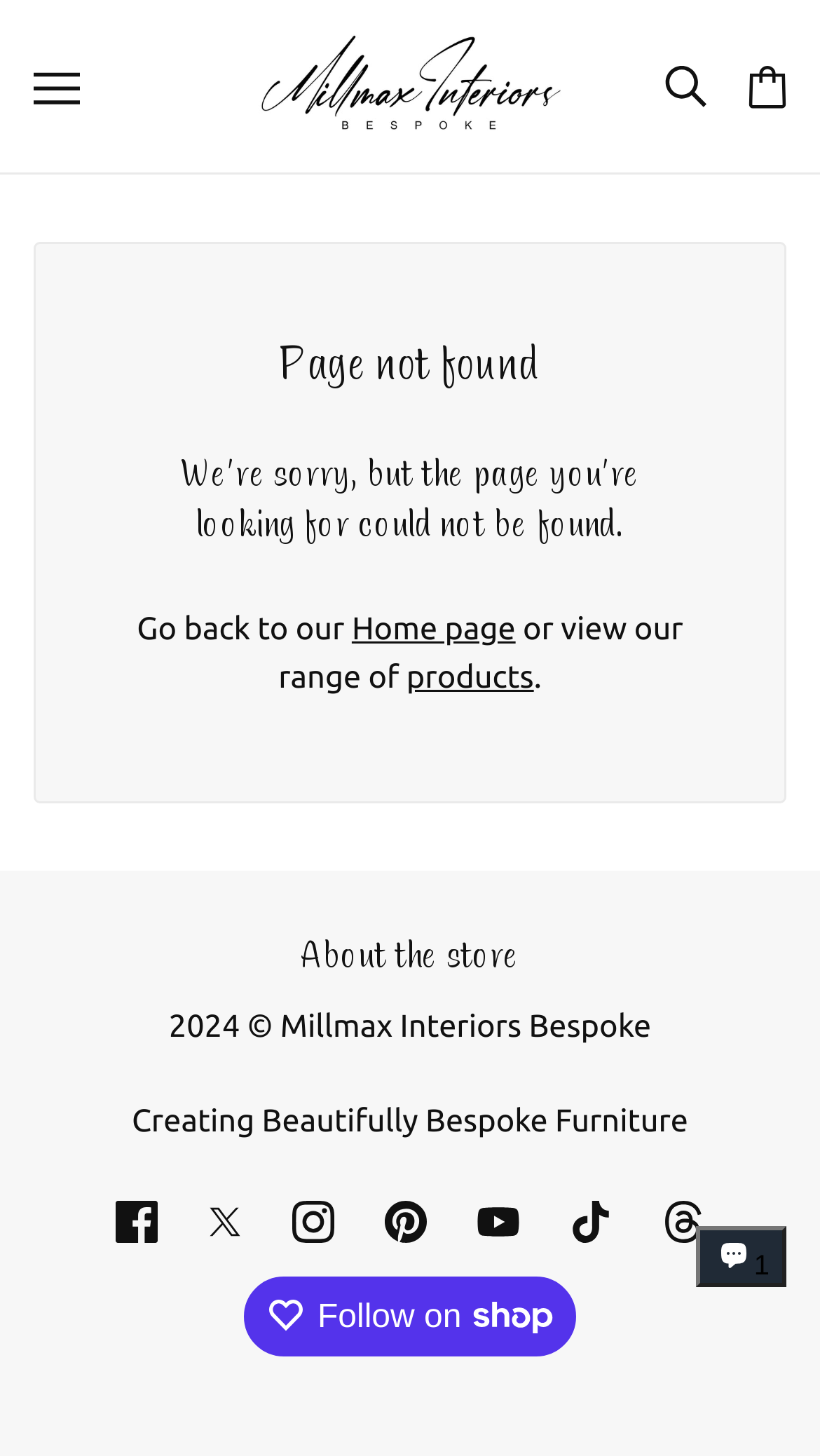Extract the bounding box coordinates for the HTML element that matches this description: "aria-label="threads"". The coordinates should be four float numbers between 0 and 1, i.e., [left, top, right, bottom].

[0.777, 0.804, 0.89, 0.871]